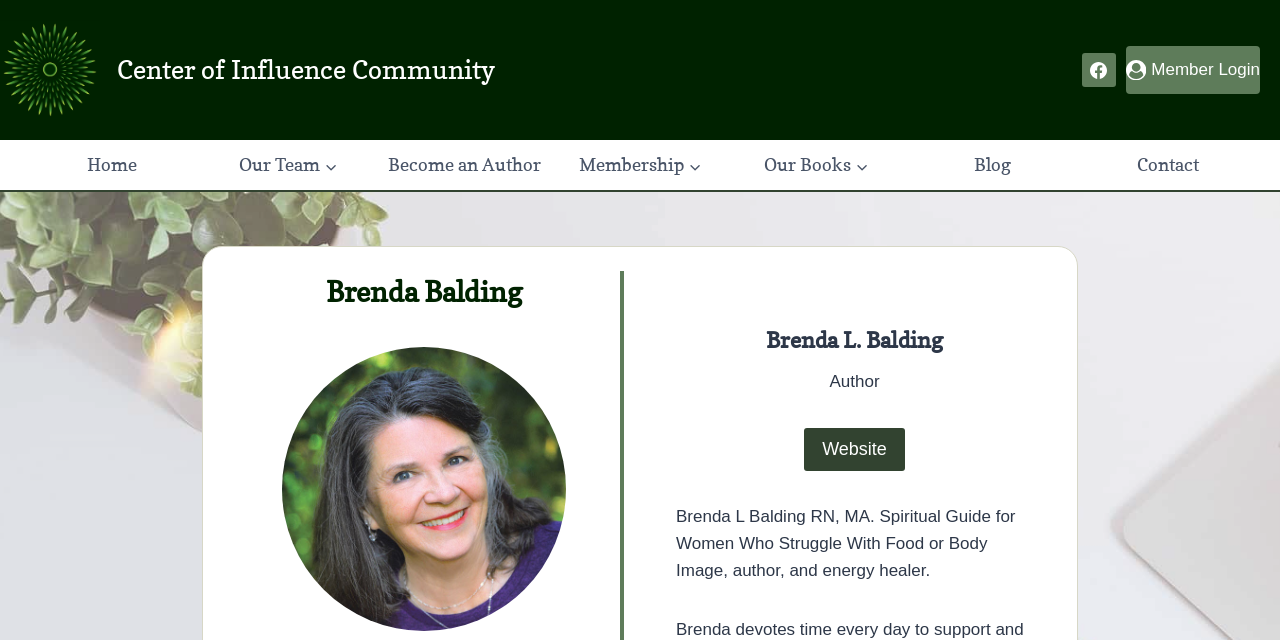What social media platform is linked on the webpage?
Could you give a comprehensive explanation in response to this question?

I found the answer by looking at the link 'Facebook' and the image with the same name, which suggests that Facebook is the social media platform linked on the webpage.